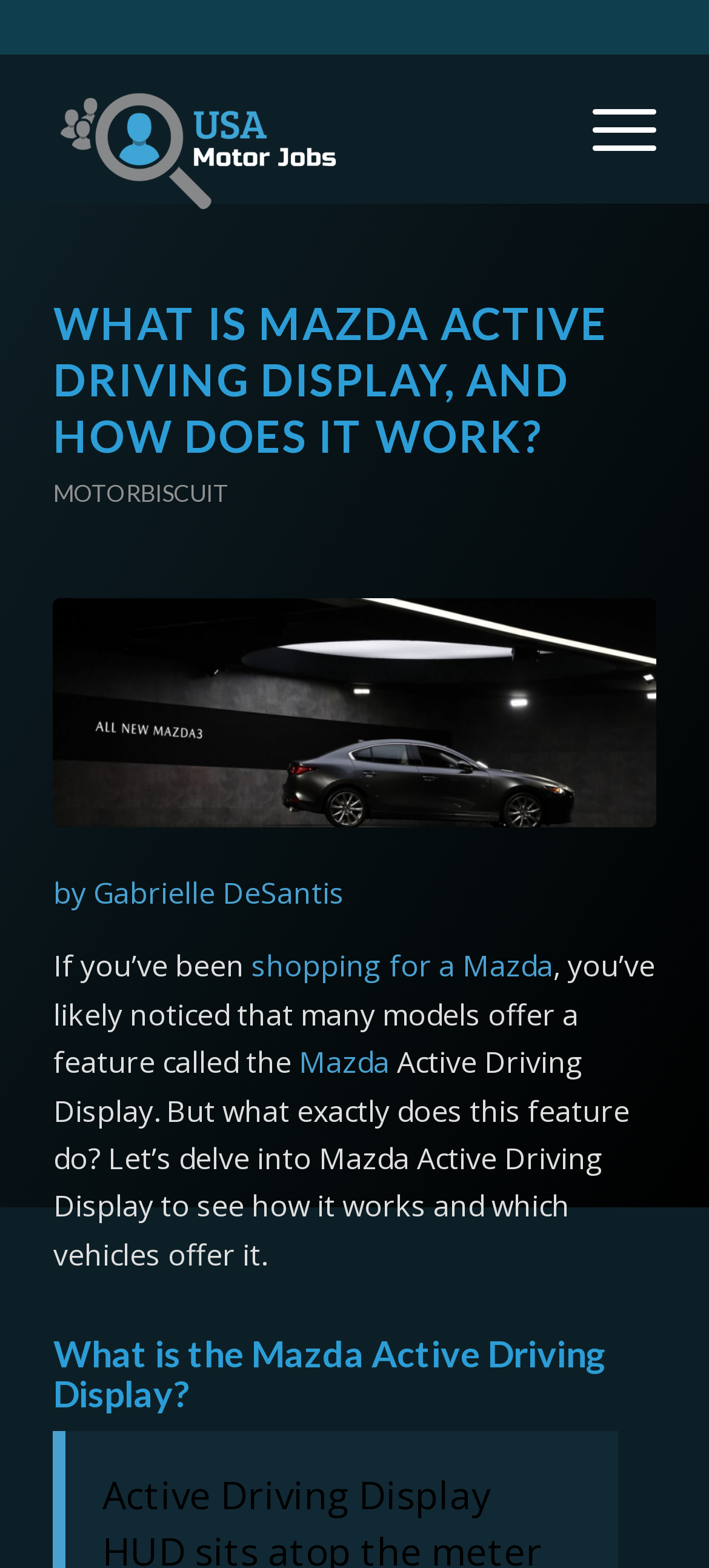Who is the author of this article?
Using the image, provide a concise answer in one word or a short phrase.

Gabrielle DeSantis